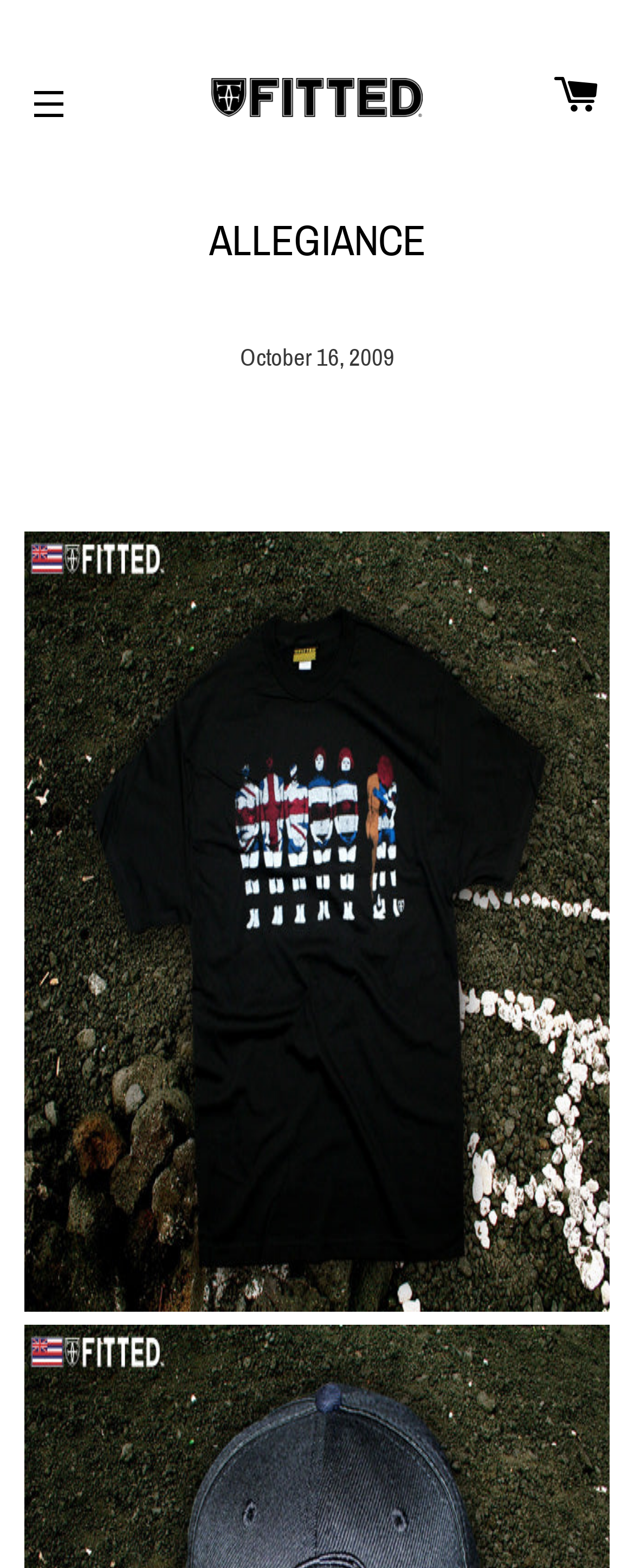Determine the bounding box for the described HTML element: "Cart". Ensure the coordinates are four float numbers between 0 and 1 in the format [left, top, right, bottom].

[0.835, 0.024, 0.987, 0.1]